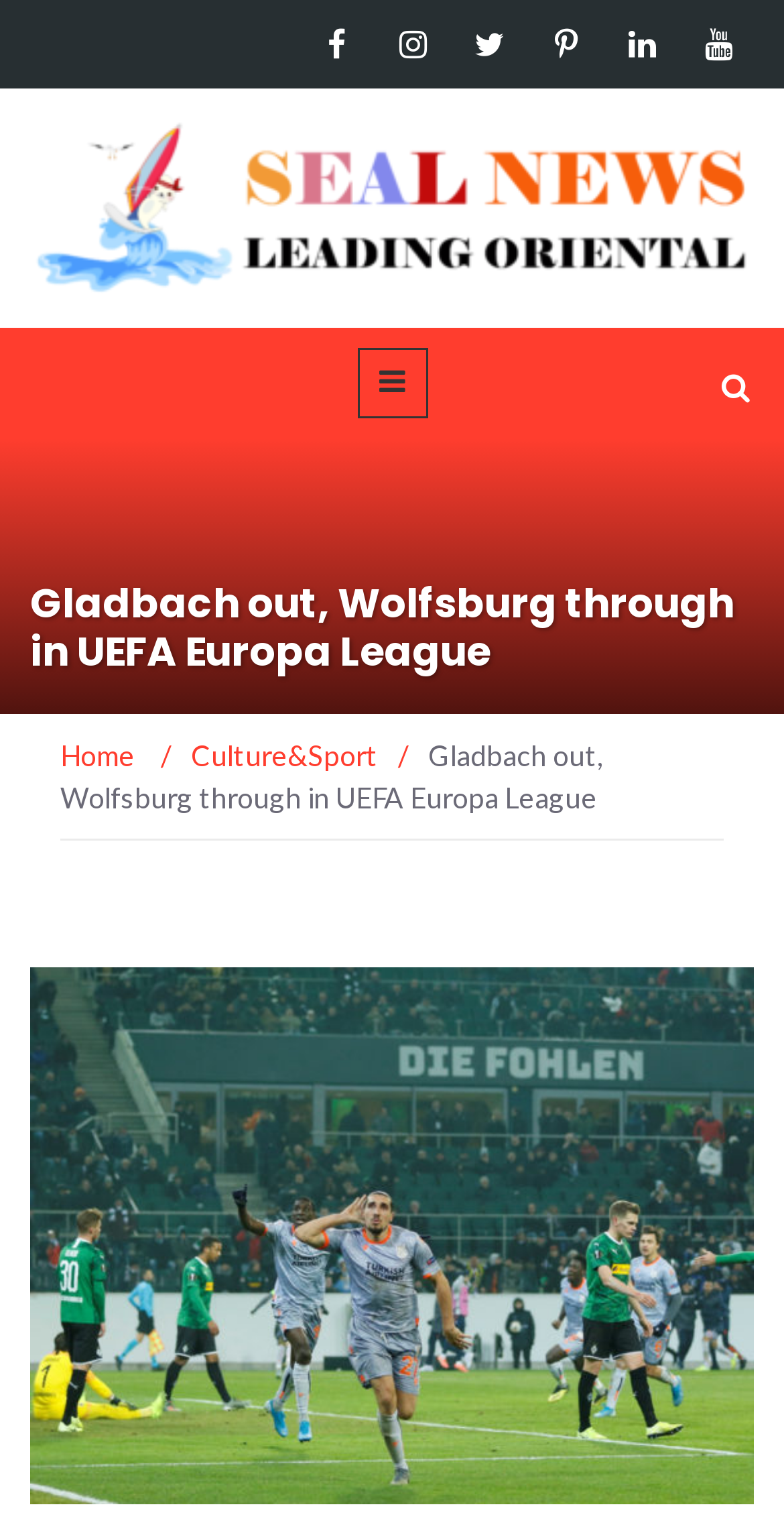Extract the primary heading text from the webpage.

Gladbach out, Wolfsburg through in UEFA Europa League